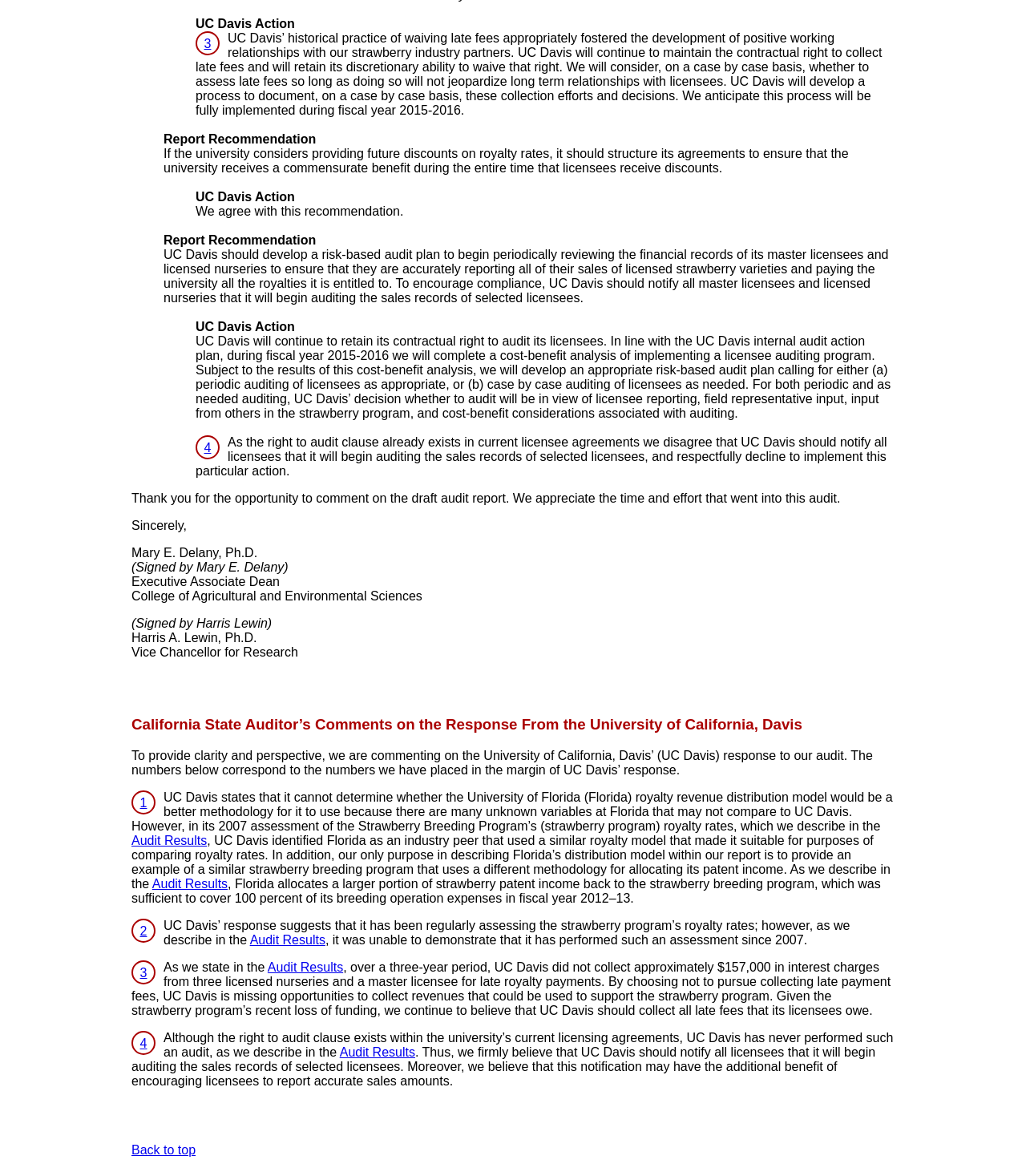Please provide a comprehensive response to the question based on the details in the image: What is the title of the report?

I found the title 'Audit Results' mentioned multiple times in the webpage, which suggests that it is the title of the report being discussed.